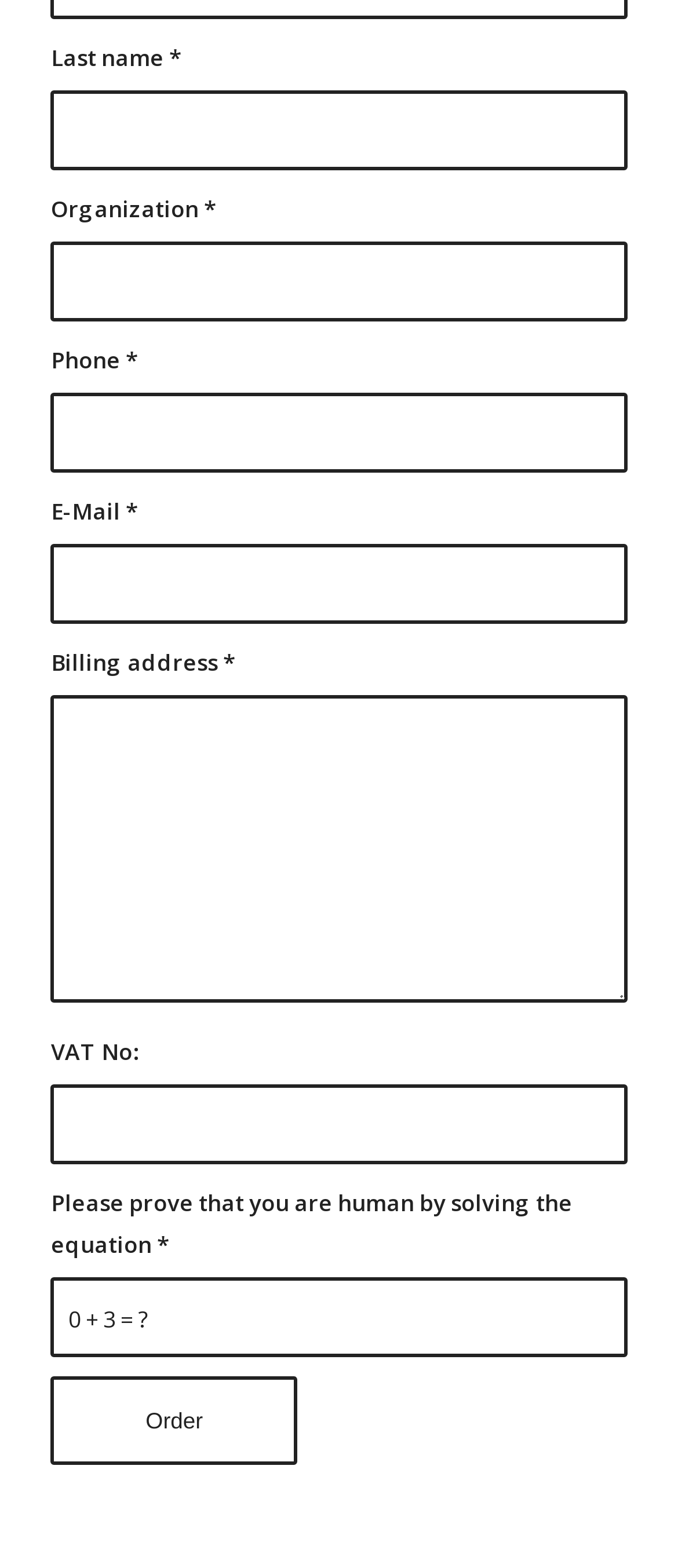Based on the image, provide a detailed and complete answer to the question: 
What is the label of the fourth input field?

The label of the fourth input field is 'E-Mail' because it is the text that appears above the input field, indicating what type of information should be entered in that field.